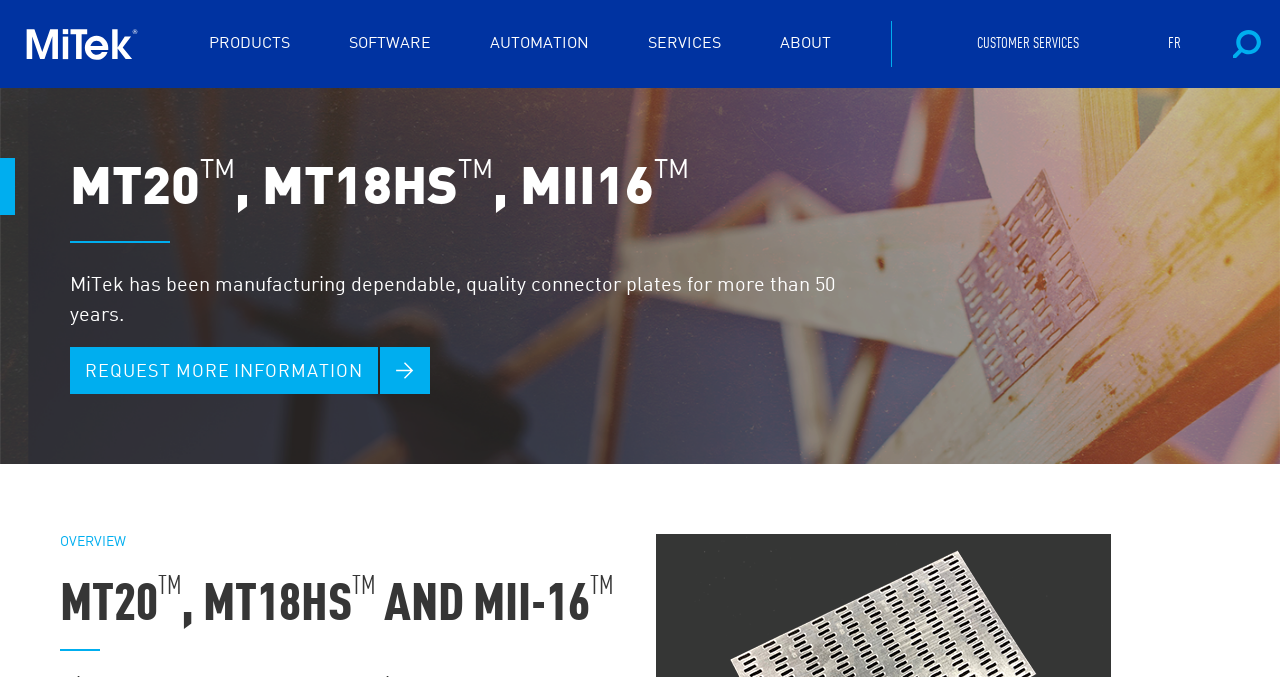What is the purpose of the magnifying glass icon?
Your answer should be a single word or phrase derived from the screenshot.

Search